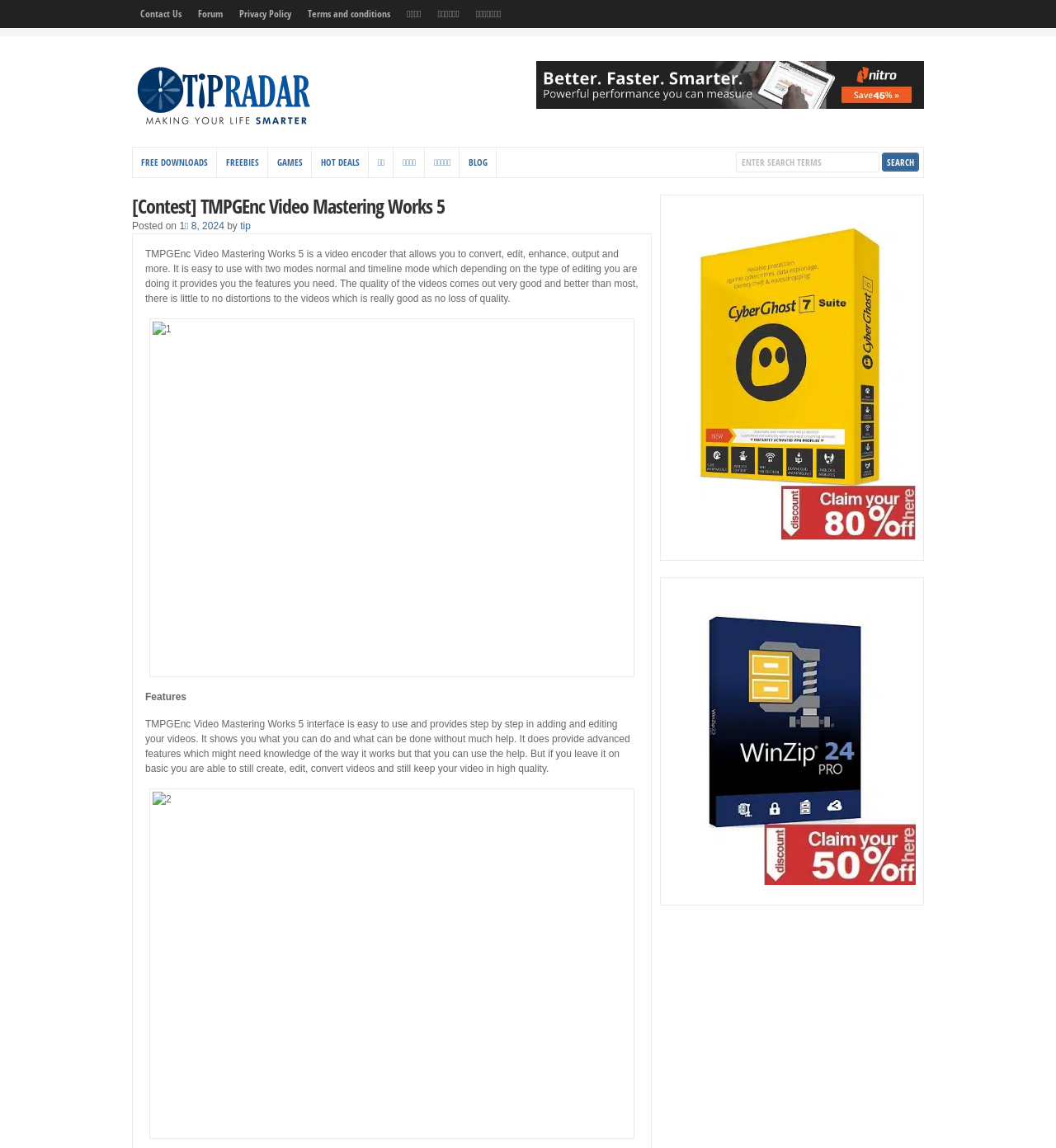Find the coordinates for the bounding box of the element with this description: "Hot Deals".

[0.296, 0.129, 0.349, 0.154]